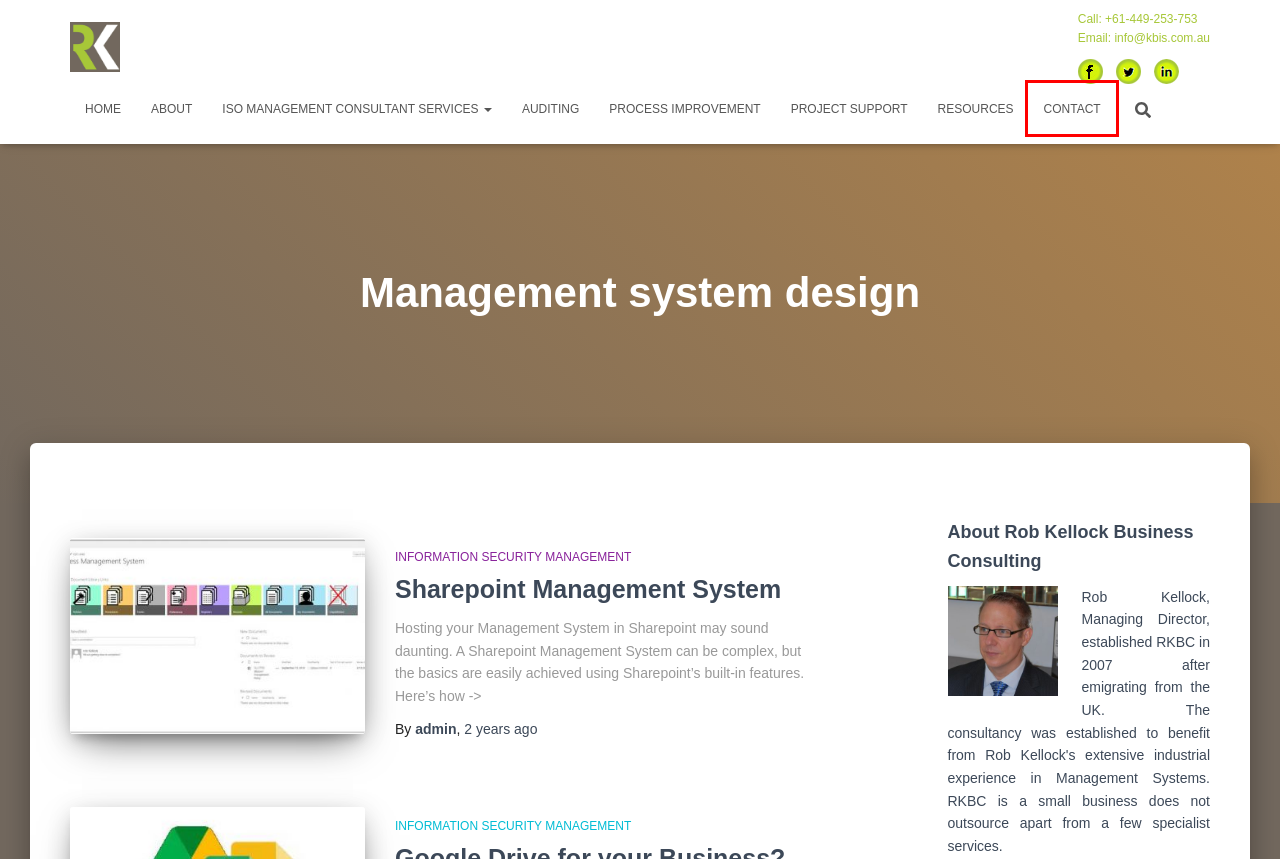Examine the screenshot of a webpage with a red rectangle bounding box. Select the most accurate webpage description that matches the new webpage after clicking the element within the bounding box. Here are the candidates:
A. Resources - ISO Consultant Services
B. Project Support - ISO Consultant Services
C. Contact - ISO Consultant Services
D. ISO Management Systems Consultants - ISO Consultant Services
E. Managing Director
F. Information Security Management Archives - ISO Consultant Services
G. Auditing Services - ISO Consultant Services
H. Sharepoint Management System - ISO Consultant Services

C